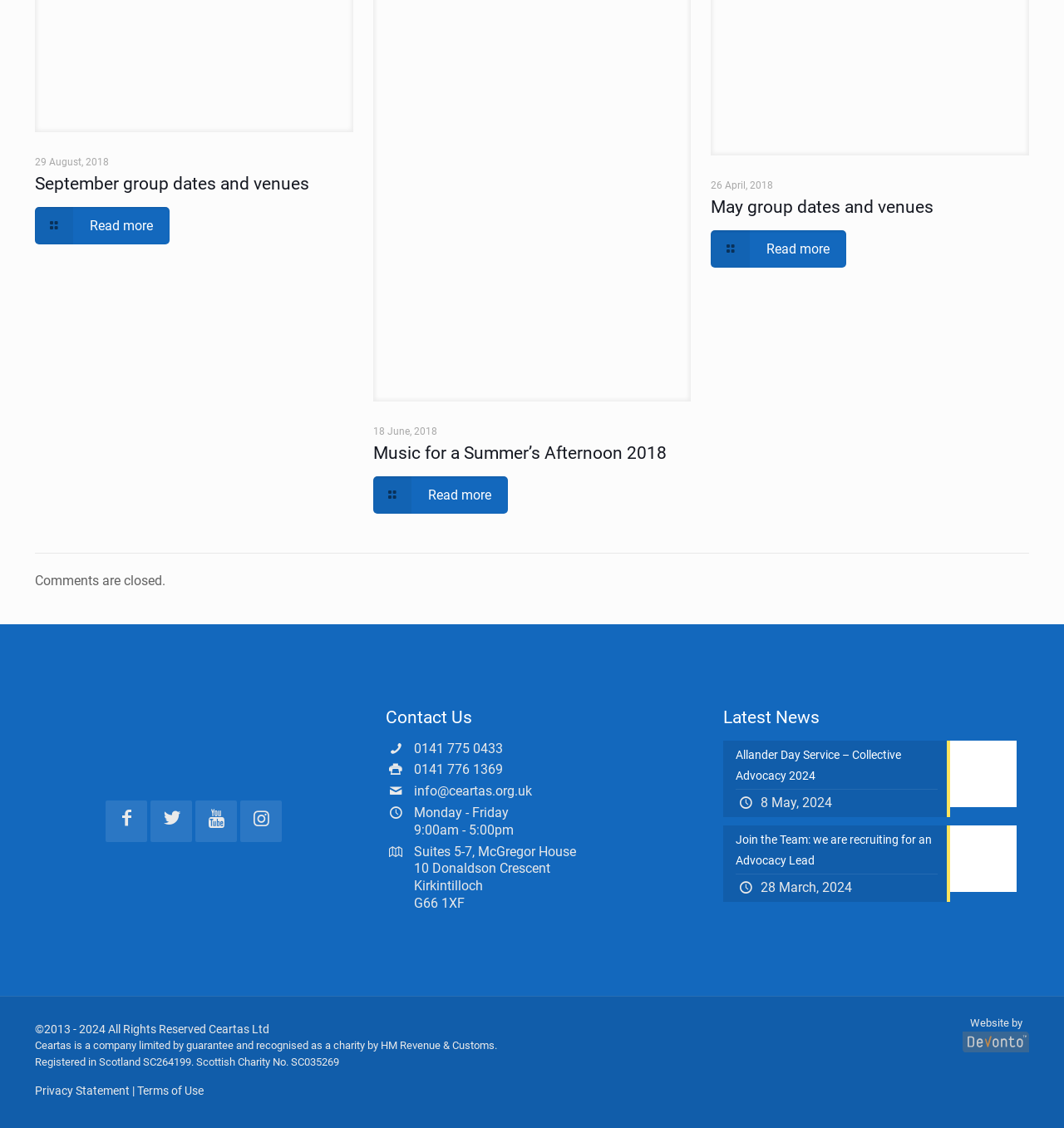Use a single word or phrase to respond to the question:
What is the address of Ceartas?

10 Donaldson Crescent, Kirkintilloch, G66 1XF